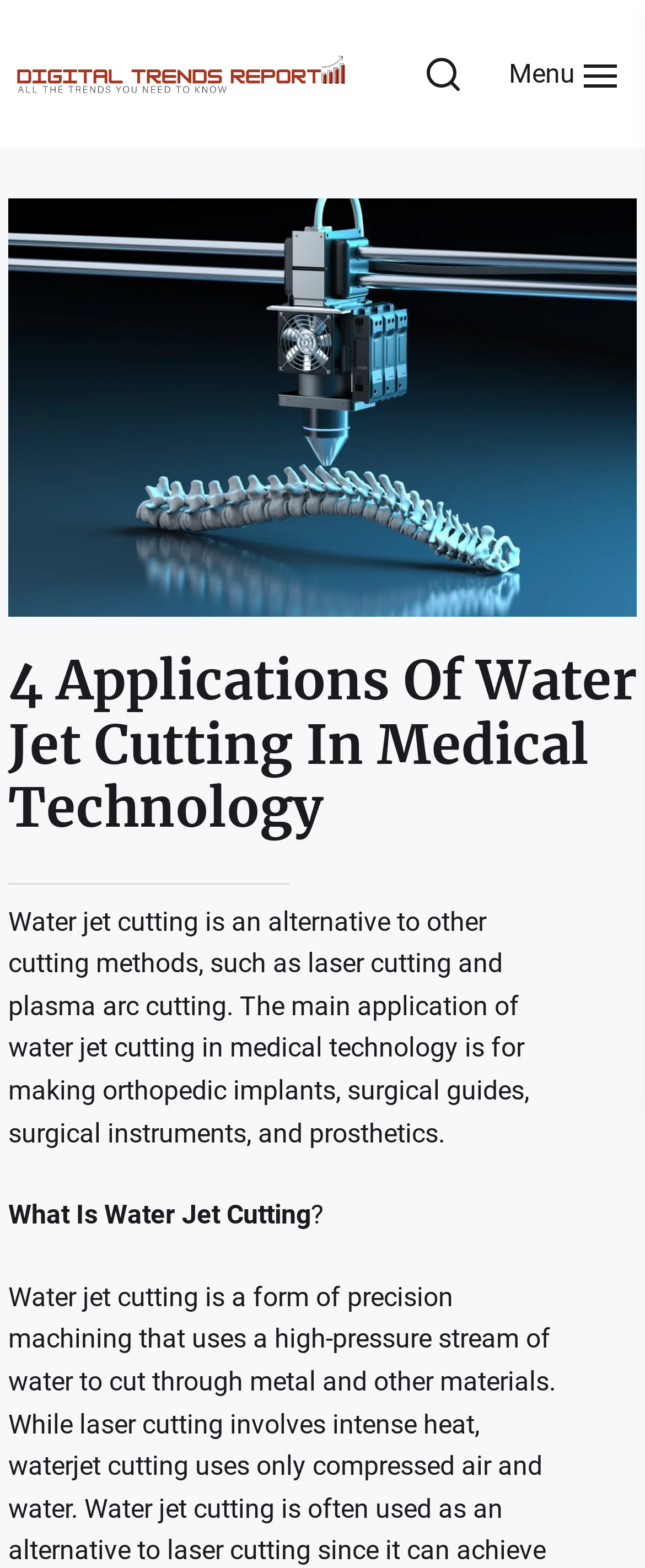What is the main application of water jet cutting?
From the screenshot, supply a one-word or short-phrase answer.

making orthopedic implants